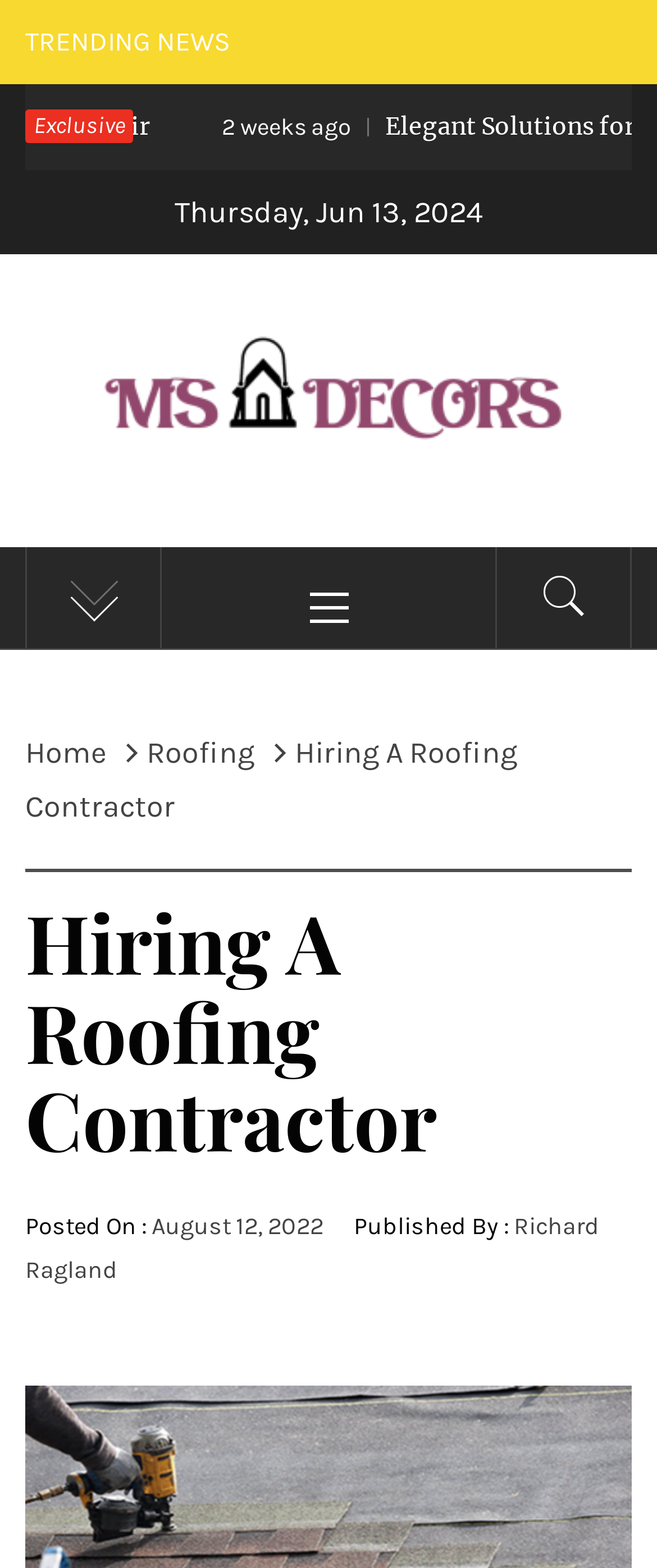Who is the author of the current article?
Look at the image and provide a detailed response to the question.

I found the answer by looking at the link element with the text 'Richard Ragland' which is located near the bottom of the webpage, below the 'Published By :' static text.